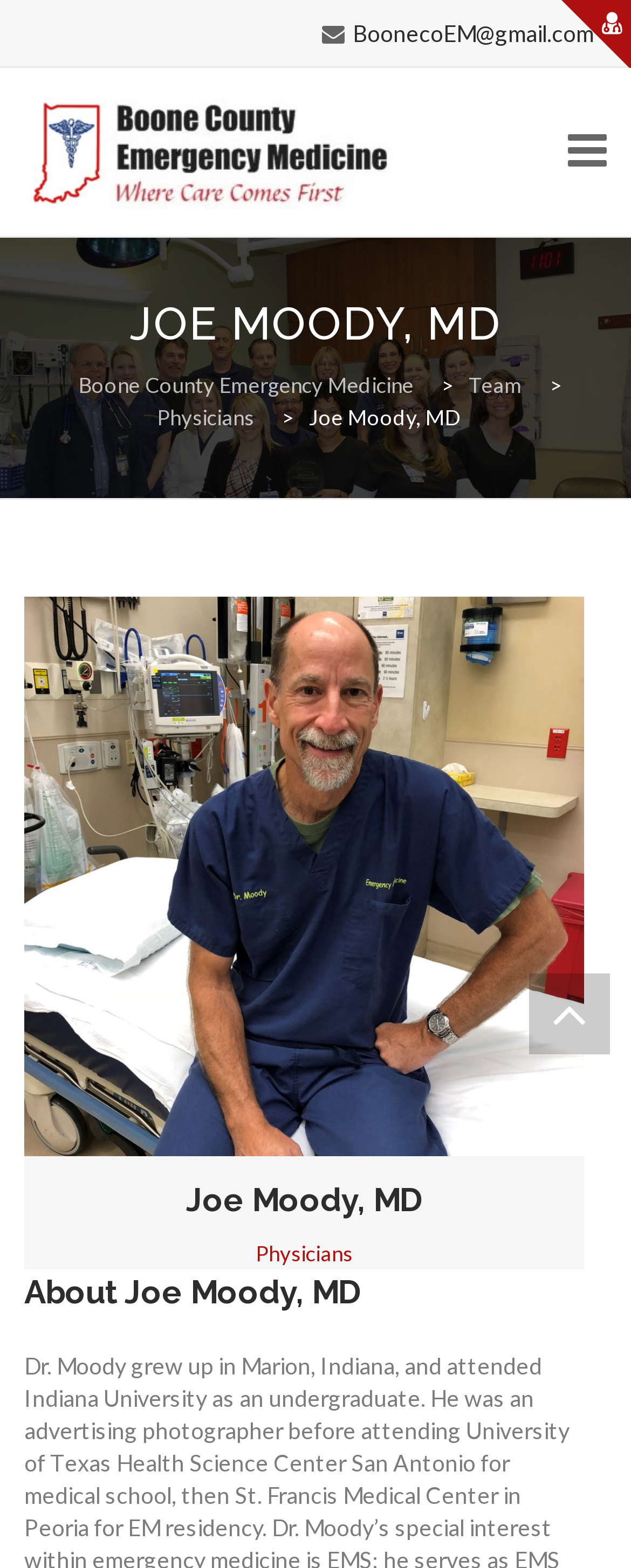Show the bounding box coordinates for the element that needs to be clicked to execute the following instruction: "View Boone County Emergency Medicine website". Provide the coordinates in the form of four float numbers between 0 and 1, i.e., [left, top, right, bottom].

[0.038, 0.043, 0.649, 0.152]